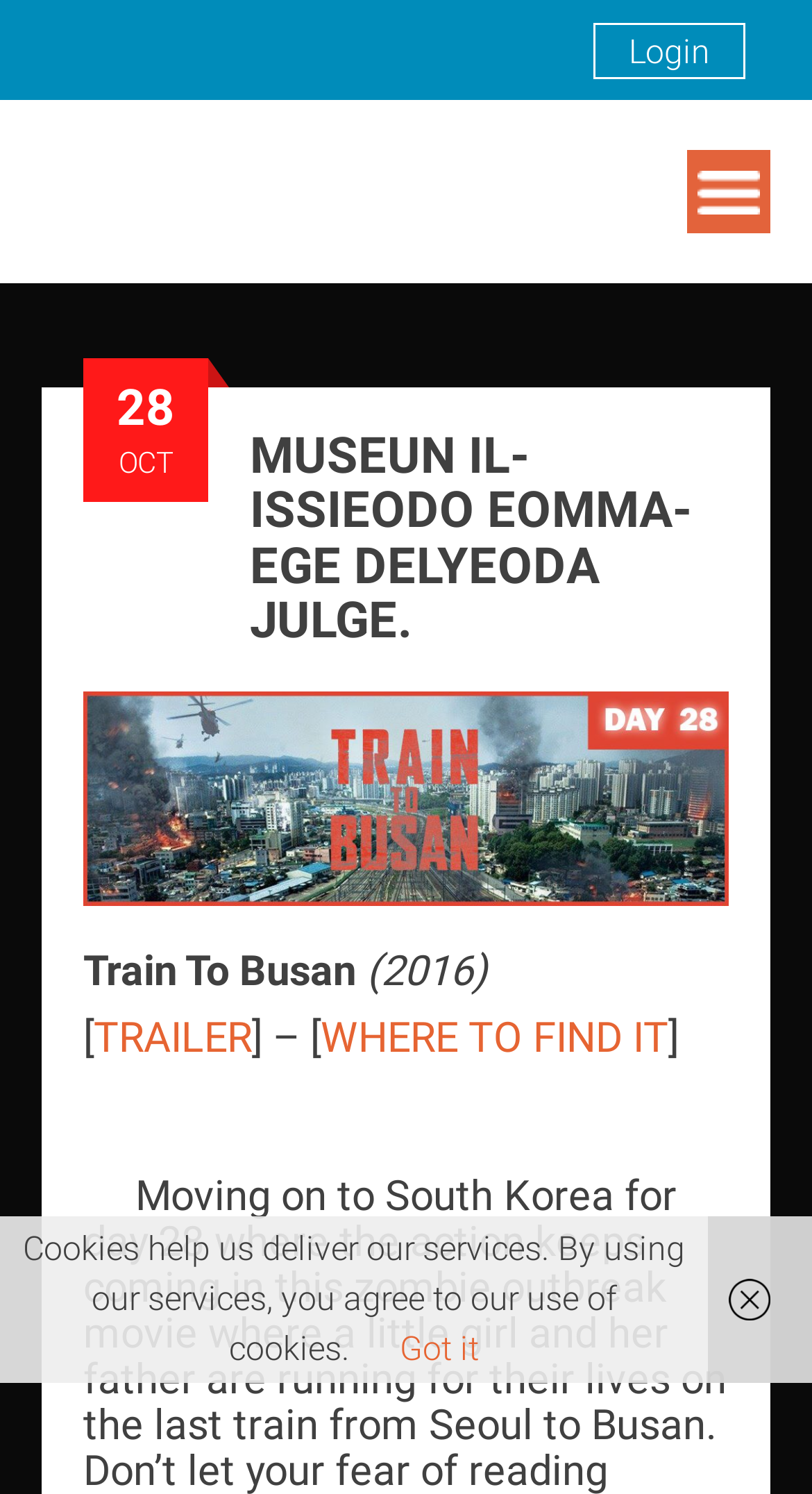What is the type of movie mentioned on the webpage?
Using the information from the image, provide a comprehensive answer to the question.

I found the type of movie by understanding the context of the webpage, which mentions 'zombie outbreak movie' in the description.